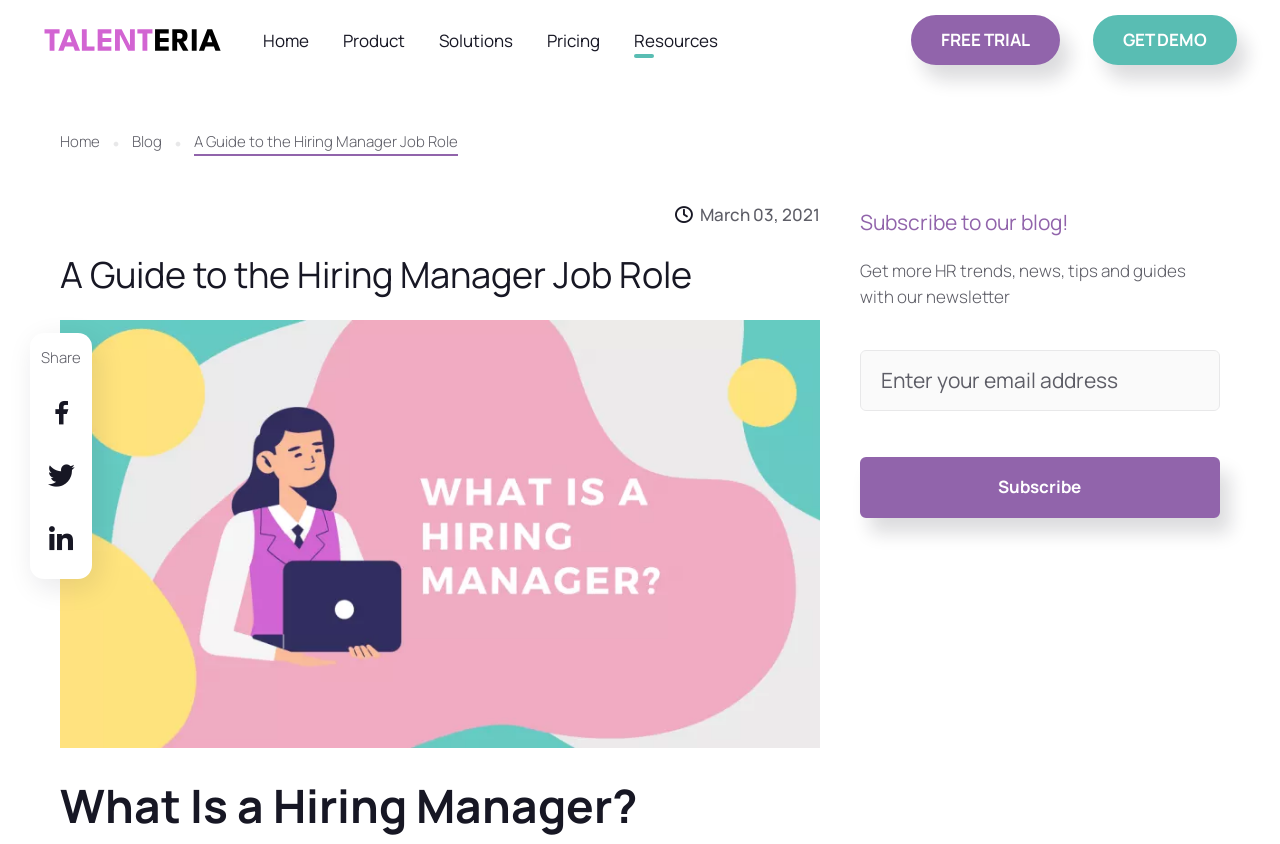Answer the question briefly using a single word or phrase: 
What is the job role discussed on this webpage?

Hiring Manager